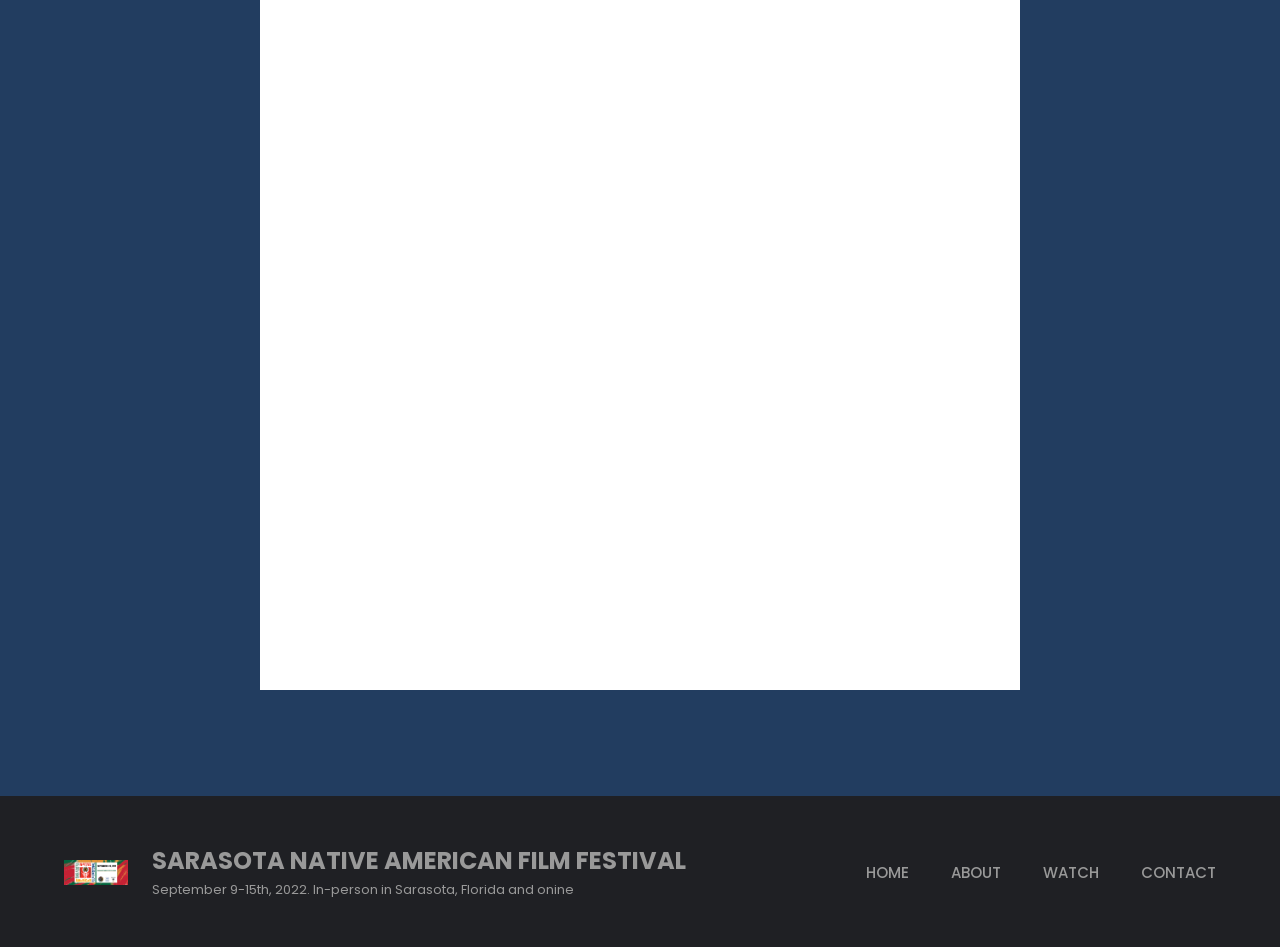When is the film festival taking place?
Look at the screenshot and give a one-word or phrase answer.

September 9-15th, 2022